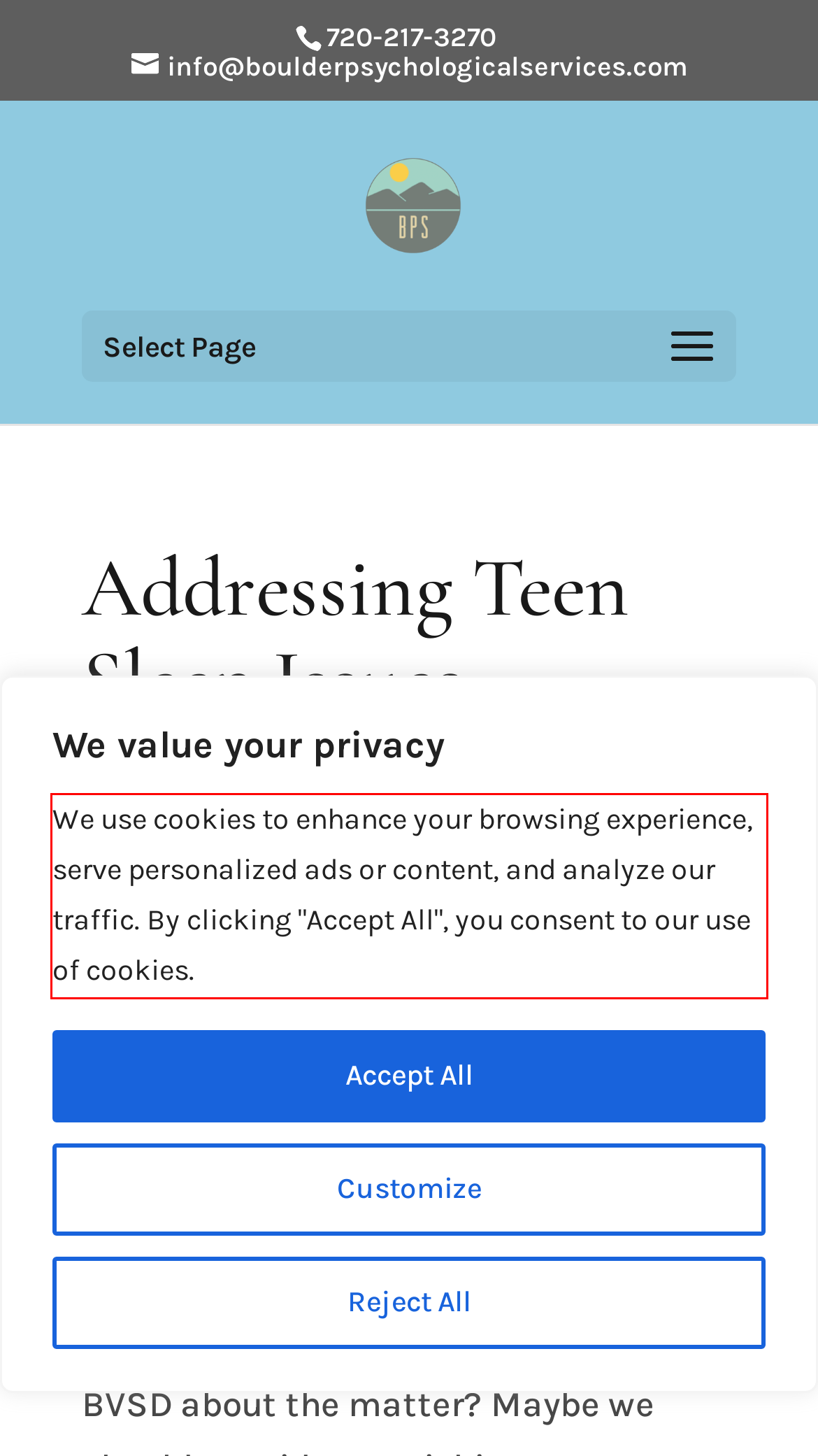Analyze the screenshot of a webpage where a red rectangle is bounding a UI element. Extract and generate the text content within this red bounding box.

We use cookies to enhance your browsing experience, serve personalized ads or content, and analyze our traffic. By clicking "Accept All", you consent to our use of cookies.